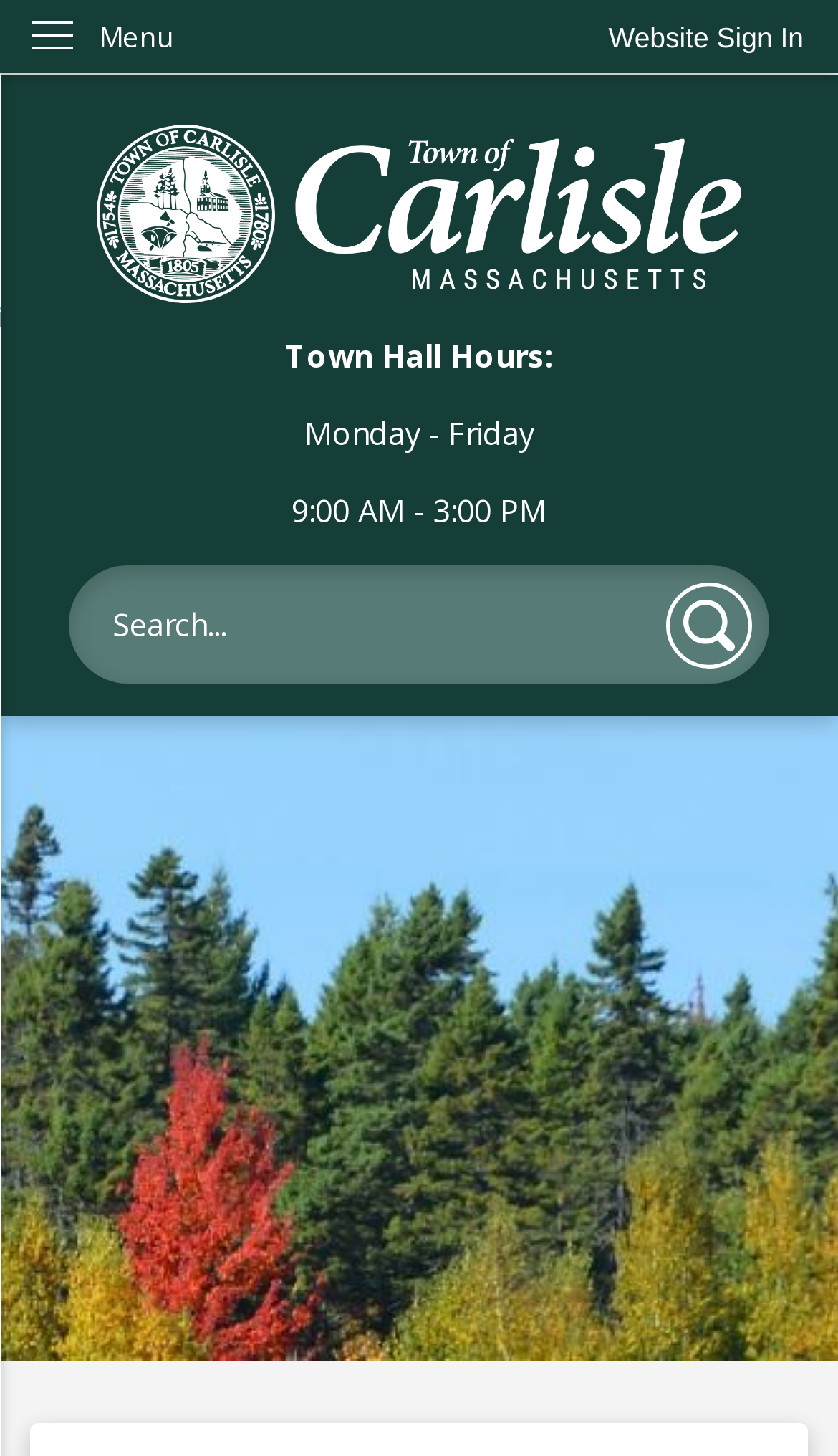Answer the following query concisely with a single word or phrase:
How many regions are there on the webpage?

3